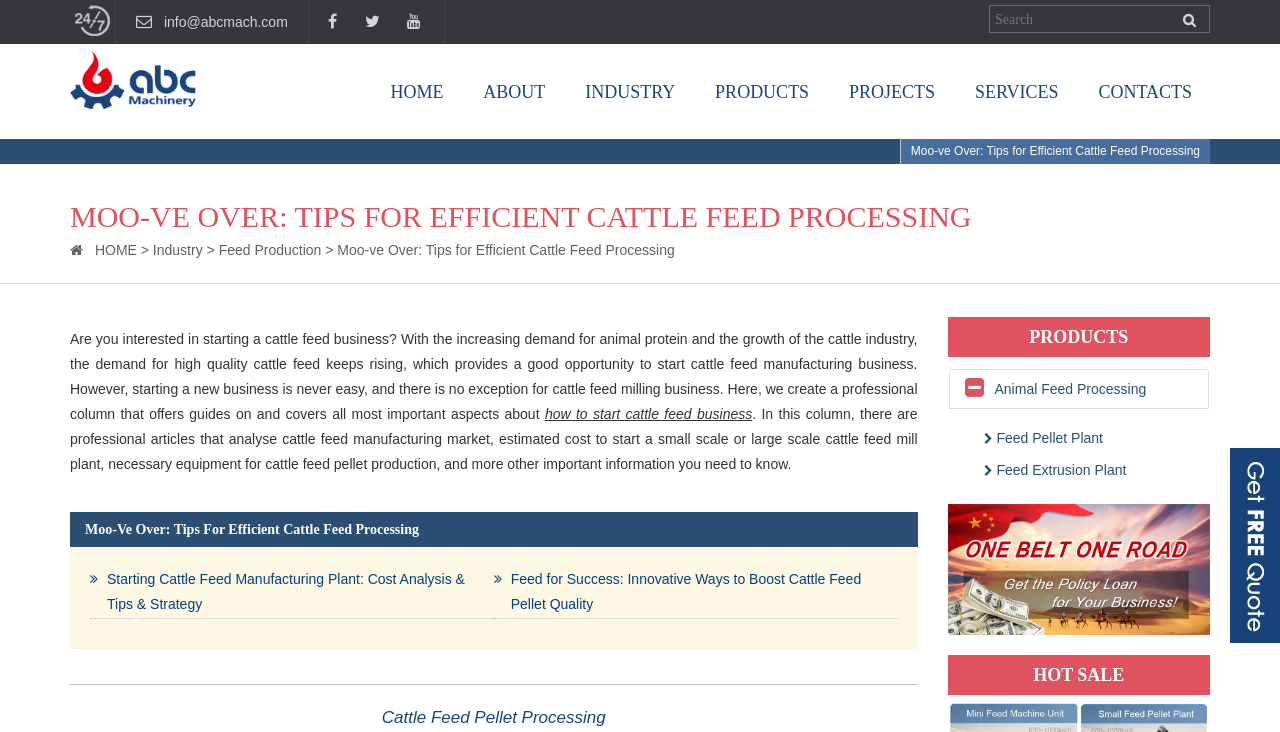What is the purpose of the 'BUILD YOUR FUTURE!' button?
Answer the question in as much detail as possible.

The 'BUILD YOUR FUTURE!' button is prominently displayed on the webpage, and it is likely used to encourage visitors to start their own cattle feed business, with the implication that ABC Machinery can provide the necessary guidance and support.